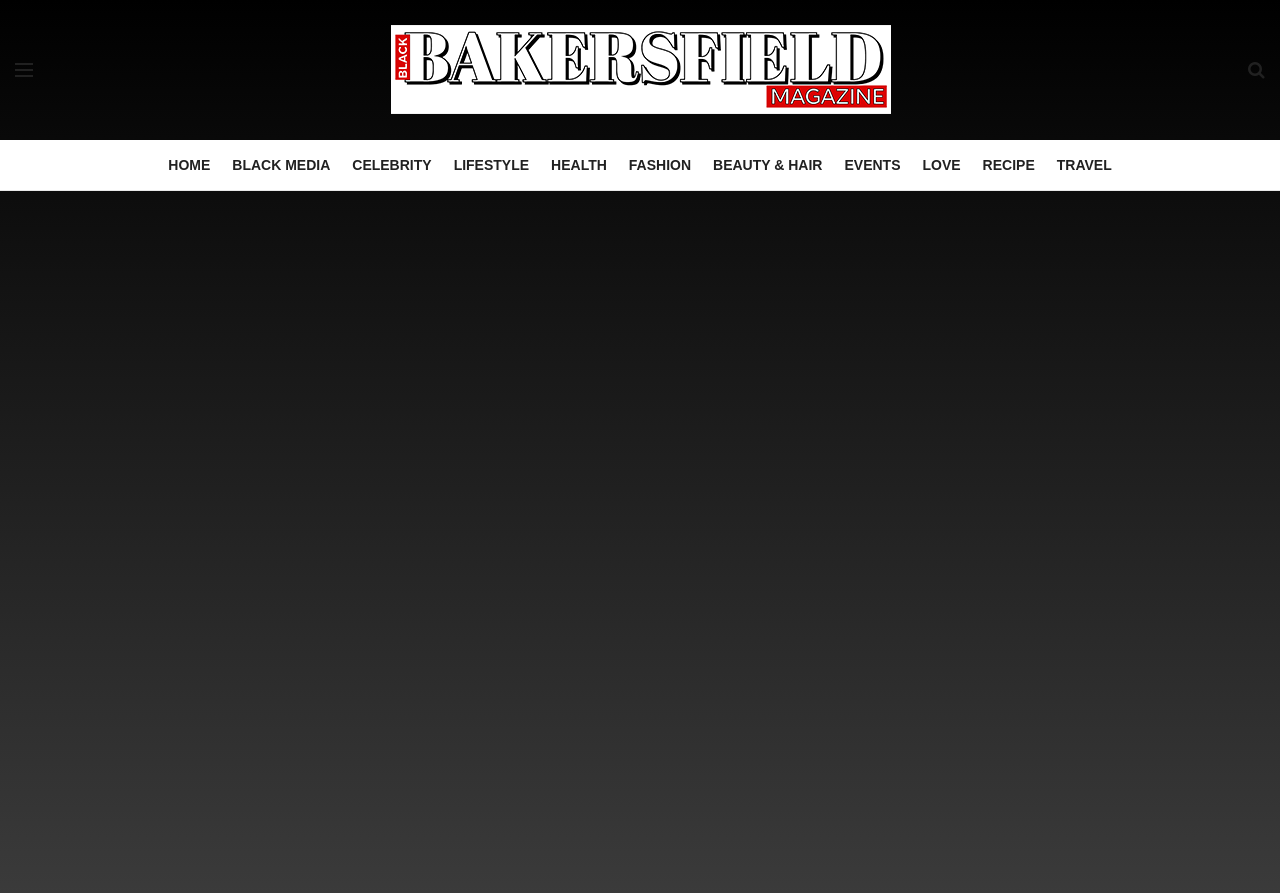What is the last category listed?
Provide a thorough and detailed answer to the question.

The last category listed can be found by looking at the links at the top of the page and finding the last one, which is 'TRAVEL'.